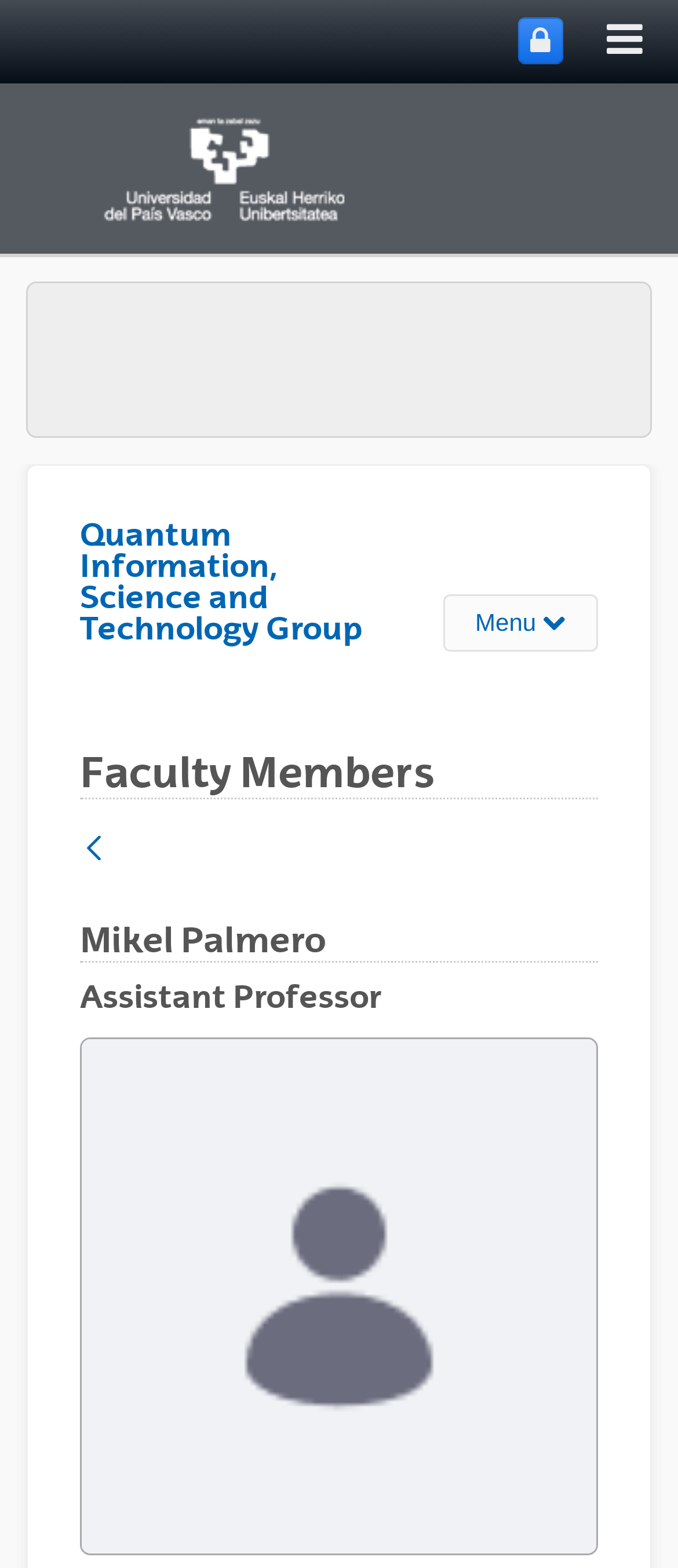What is the file format of the Curriculum Vitae document?
Examine the screenshot and reply with a single word or phrase.

pdf